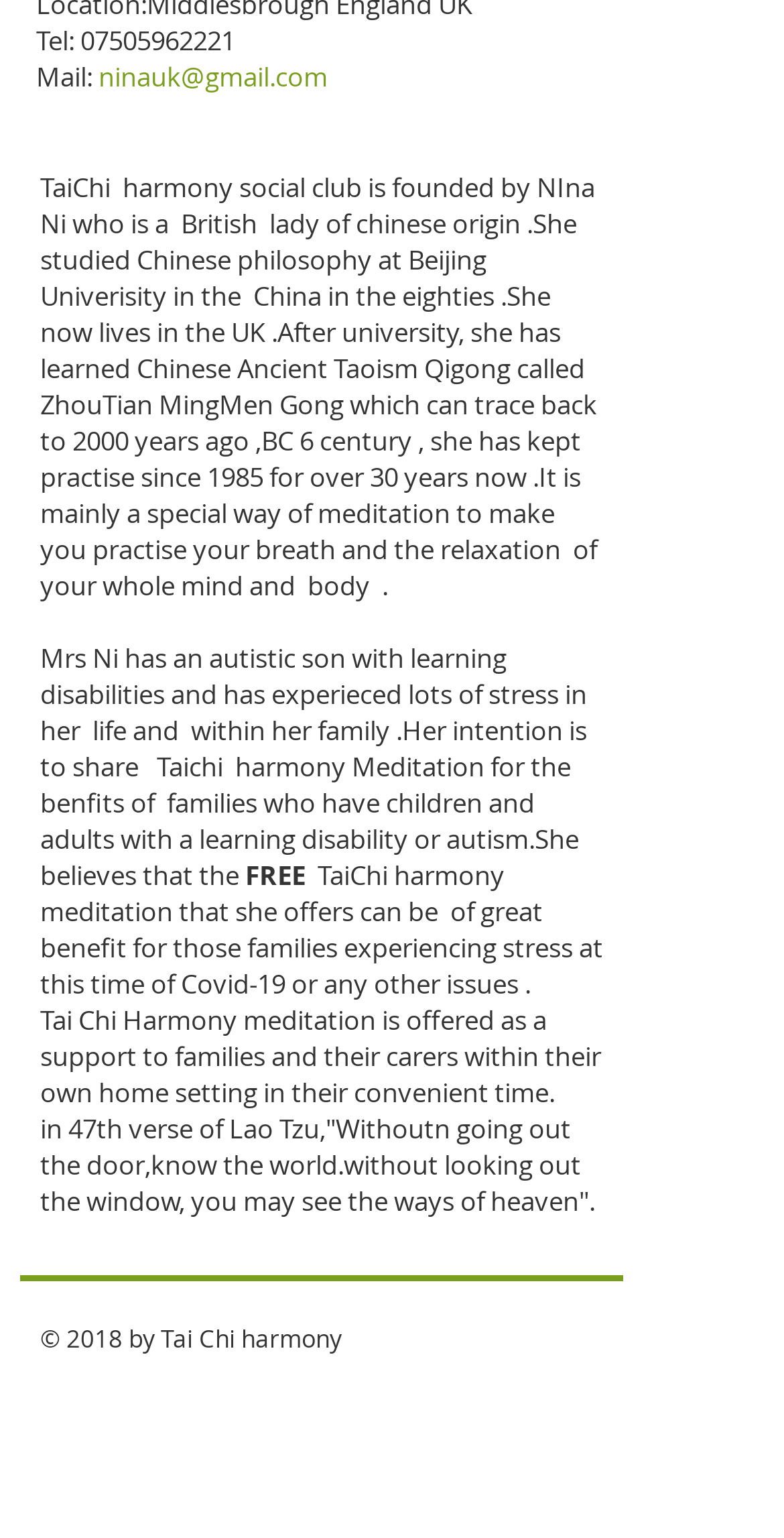What is the name of the Chinese philosophy studied by Nina Ni?
From the details in the image, provide a complete and detailed answer to the question.

The text mentions that 'She studied Chinese philosophy at Beijing Univerisity in the China in the eighties. She now lives in the UK. After university, she has learned Chinese Ancient Taoism Qigong called ZhouTian MingMen Gong which can trace back to 2000 years ago, BC 6 century, she has kept practise since 1985 for over 30 years now.'